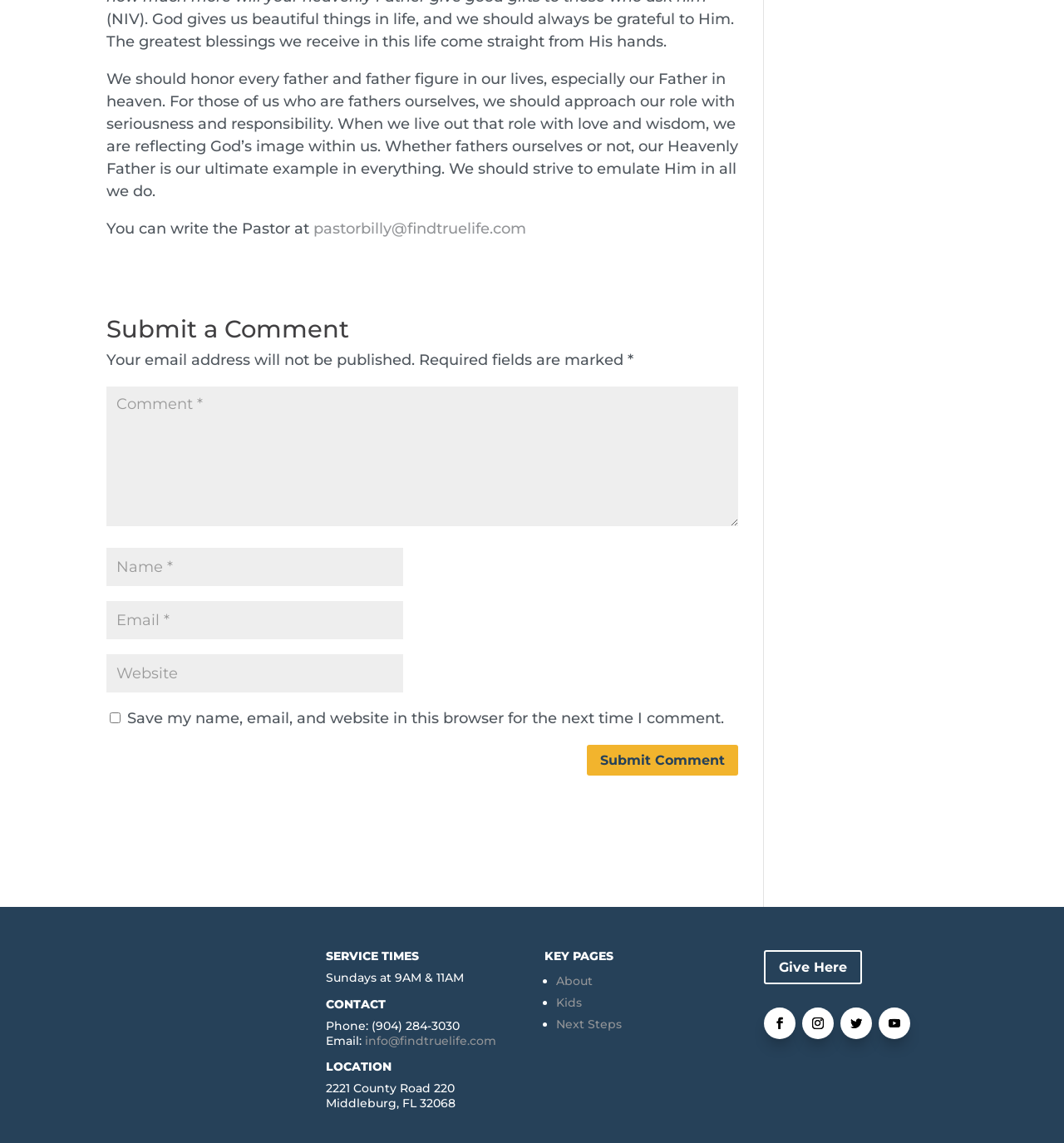Please specify the bounding box coordinates of the element that should be clicked to execute the given instruction: 'Give here'. Ensure the coordinates are four float numbers between 0 and 1, expressed as [left, top, right, bottom].

[0.718, 0.831, 0.81, 0.861]